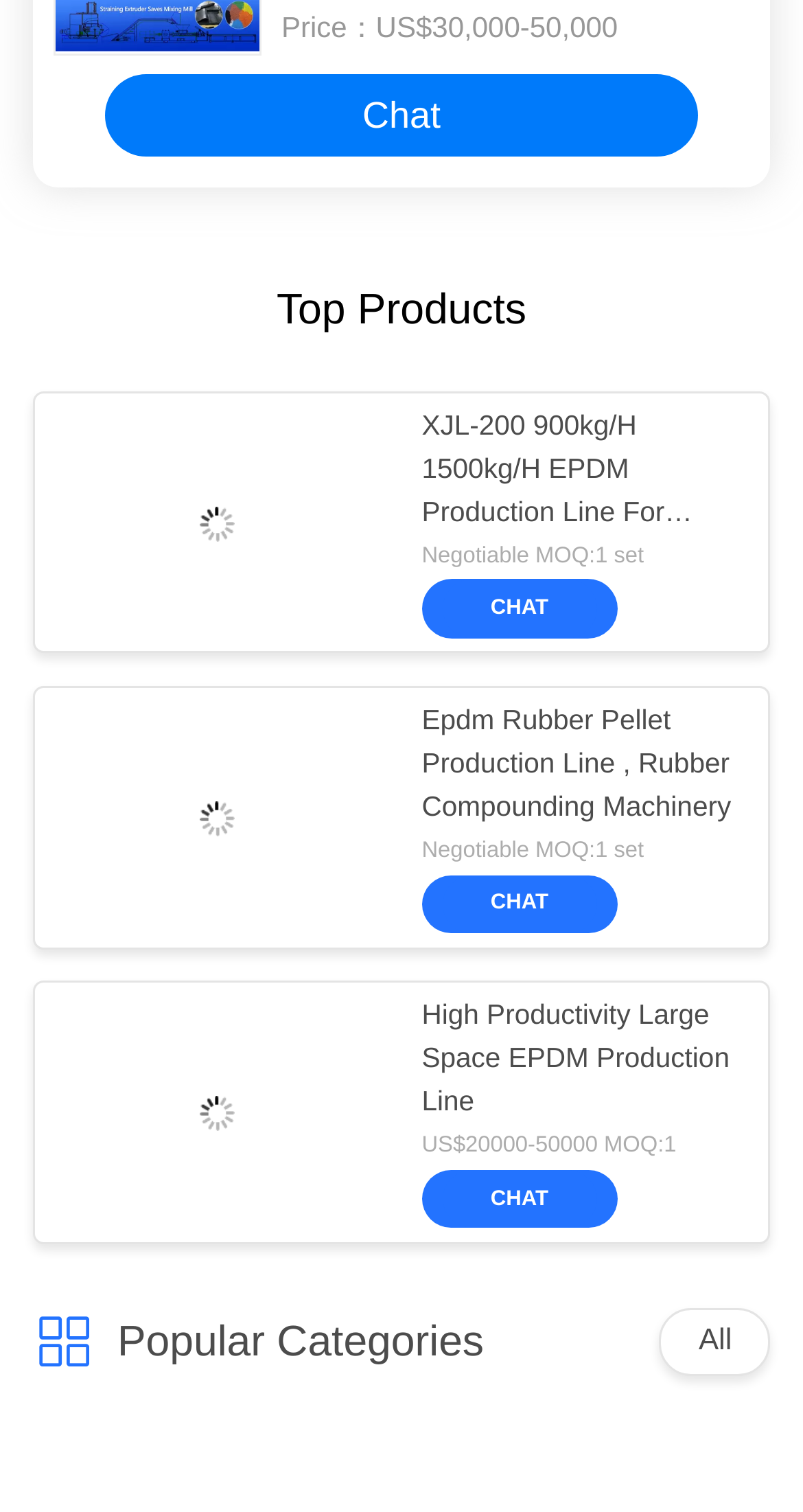What is the category section title?
Using the details shown in the screenshot, provide a comprehensive answer to the question.

I looked at the StaticText element with the text 'Popular Categories' which is at the bottom of the page, and it is the title of the category section.